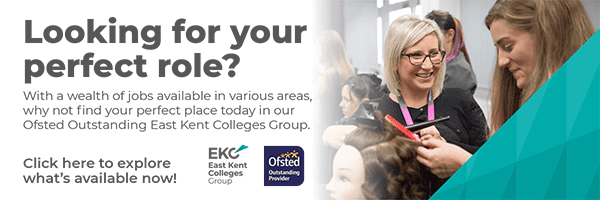What is the main message of the promotional banner?
Please answer the question with as much detail and depth as you can.

The answer can be obtained by reading the text on the promotional banner, which prominently states 'Looking for your perfect role?' followed by a brief message about the variety of job opportunities available, indicating that the main message is to attract potential job seekers to explore current openings.